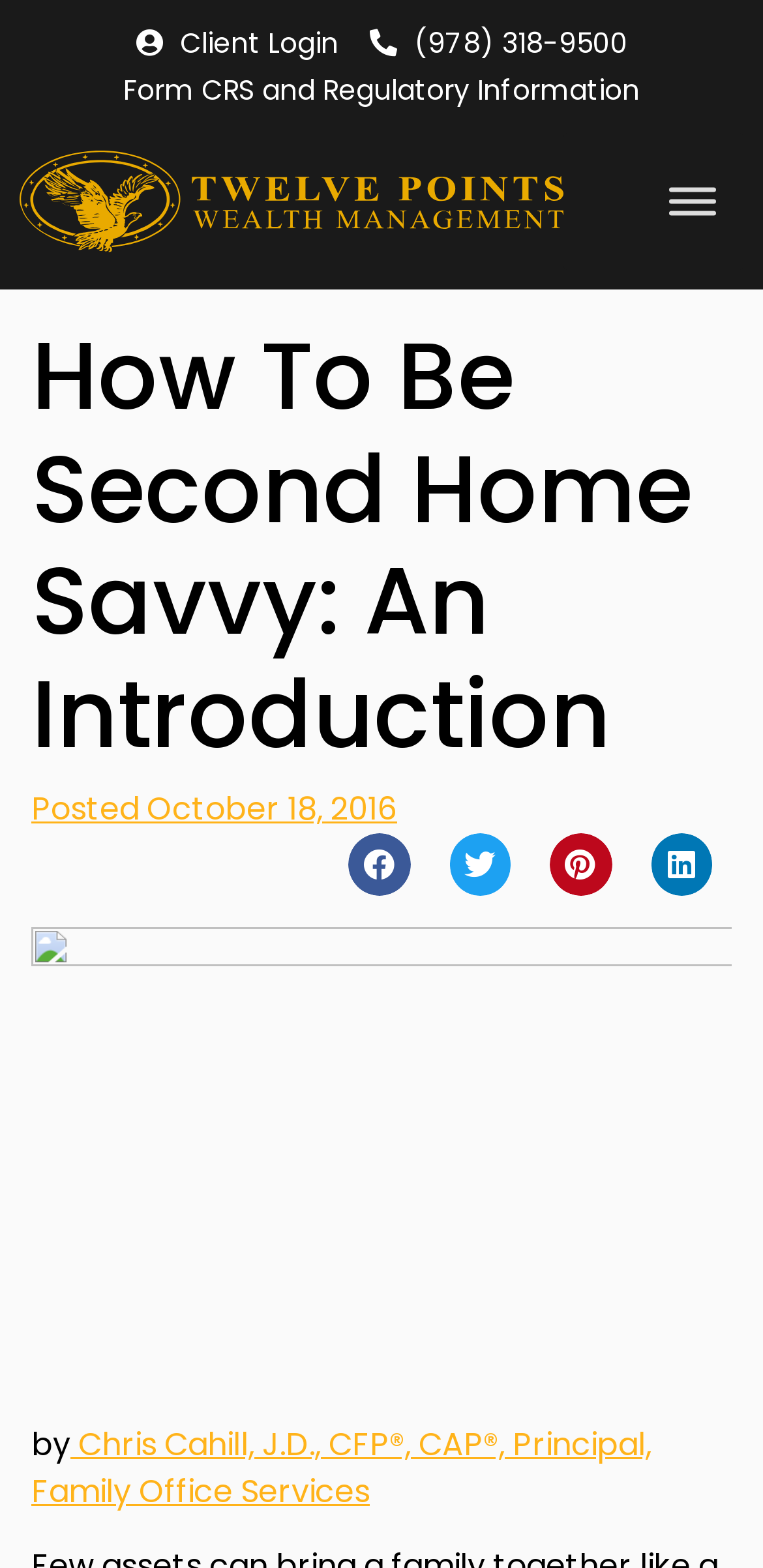What is the author of the article?
Please provide a detailed answer to the question.

I searched for the author's name by looking at the text at the bottom of the article and found the name 'Chris Cahill, J.D., CFP®, CAP®, Principal, Family Office Services'.